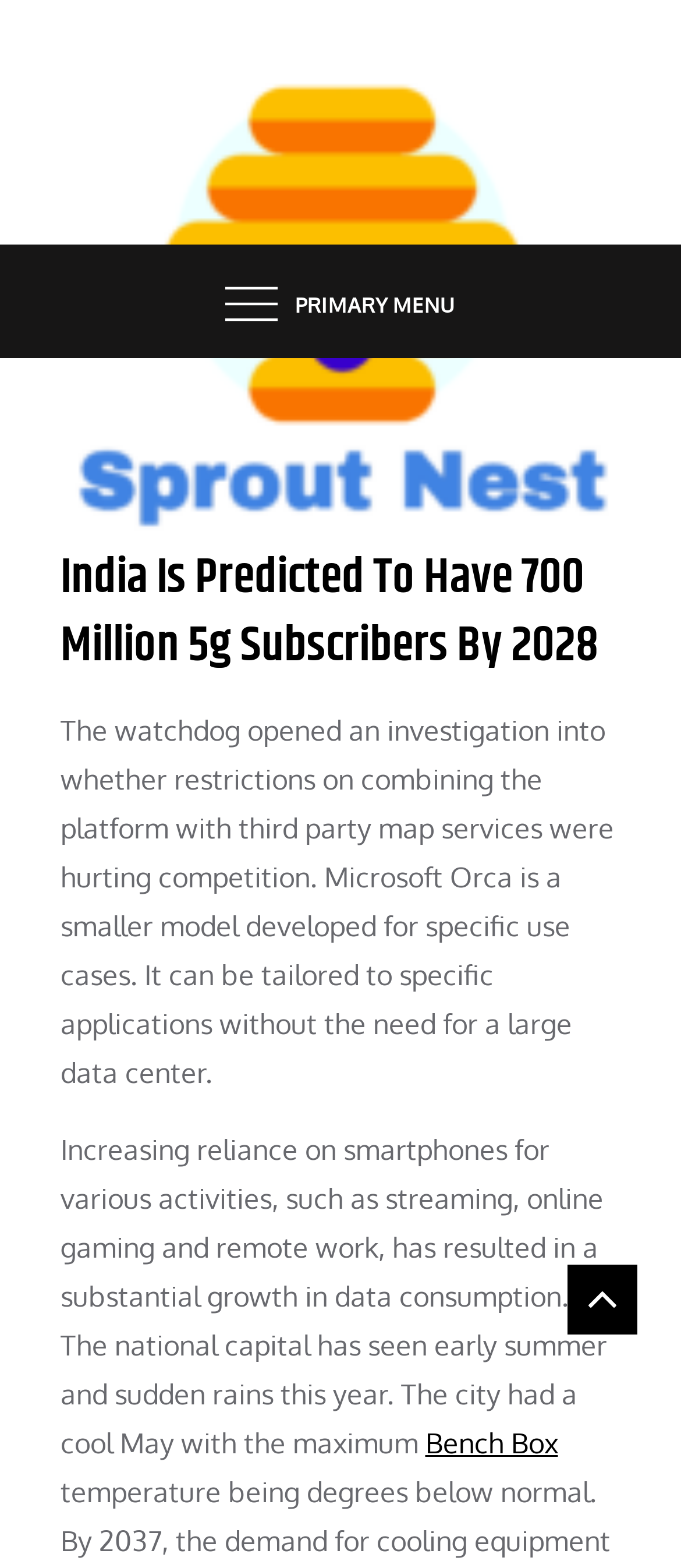Using the details in the image, give a detailed response to the question below:
What is mentioned as a reason for growth in data consumption?

The text states that increasing reliance on smartphones for various activities, such as streaming, online gaming, and remote work, has resulted in a substantial growth in data consumption.